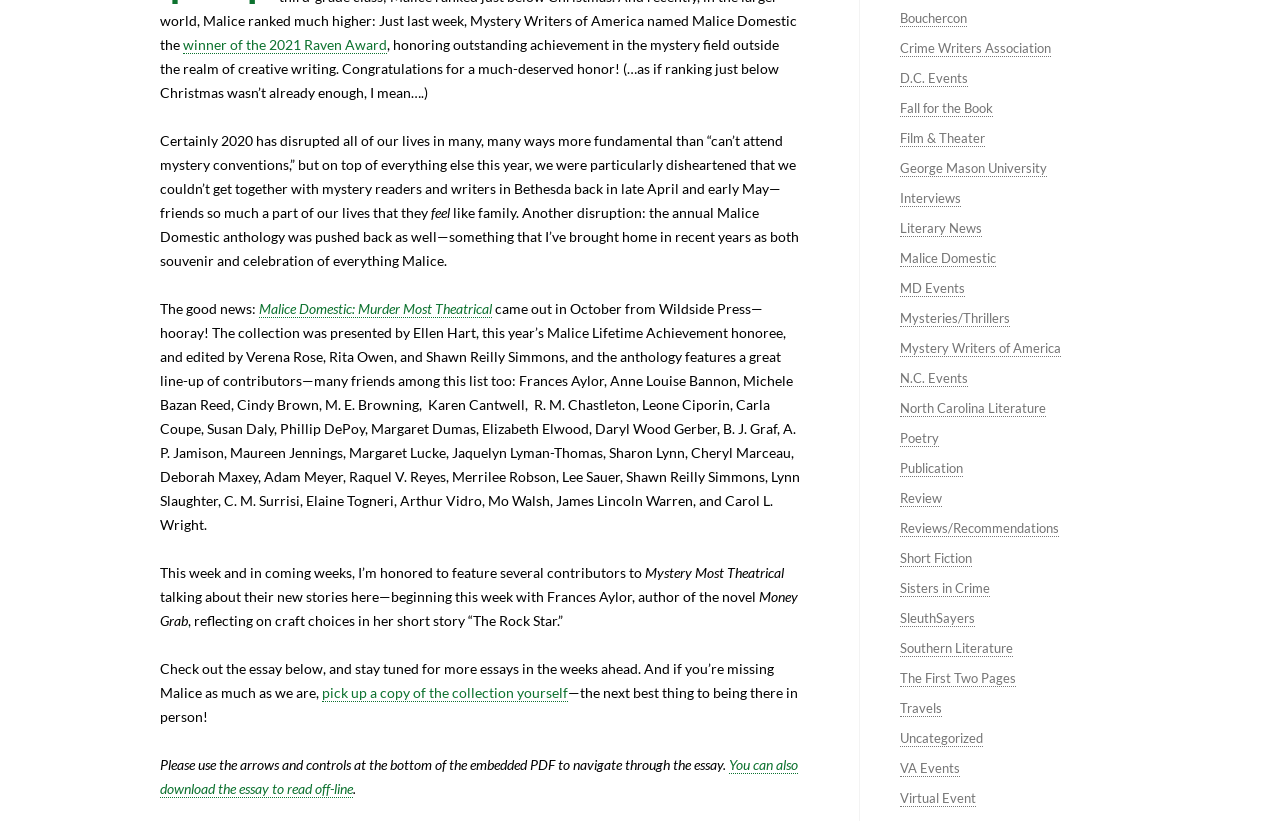Find the bounding box coordinates corresponding to the UI element with the description: "George Mason University". The coordinates should be formatted as [left, top, right, bottom], with values as floats between 0 and 1.

[0.703, 0.194, 0.818, 0.215]